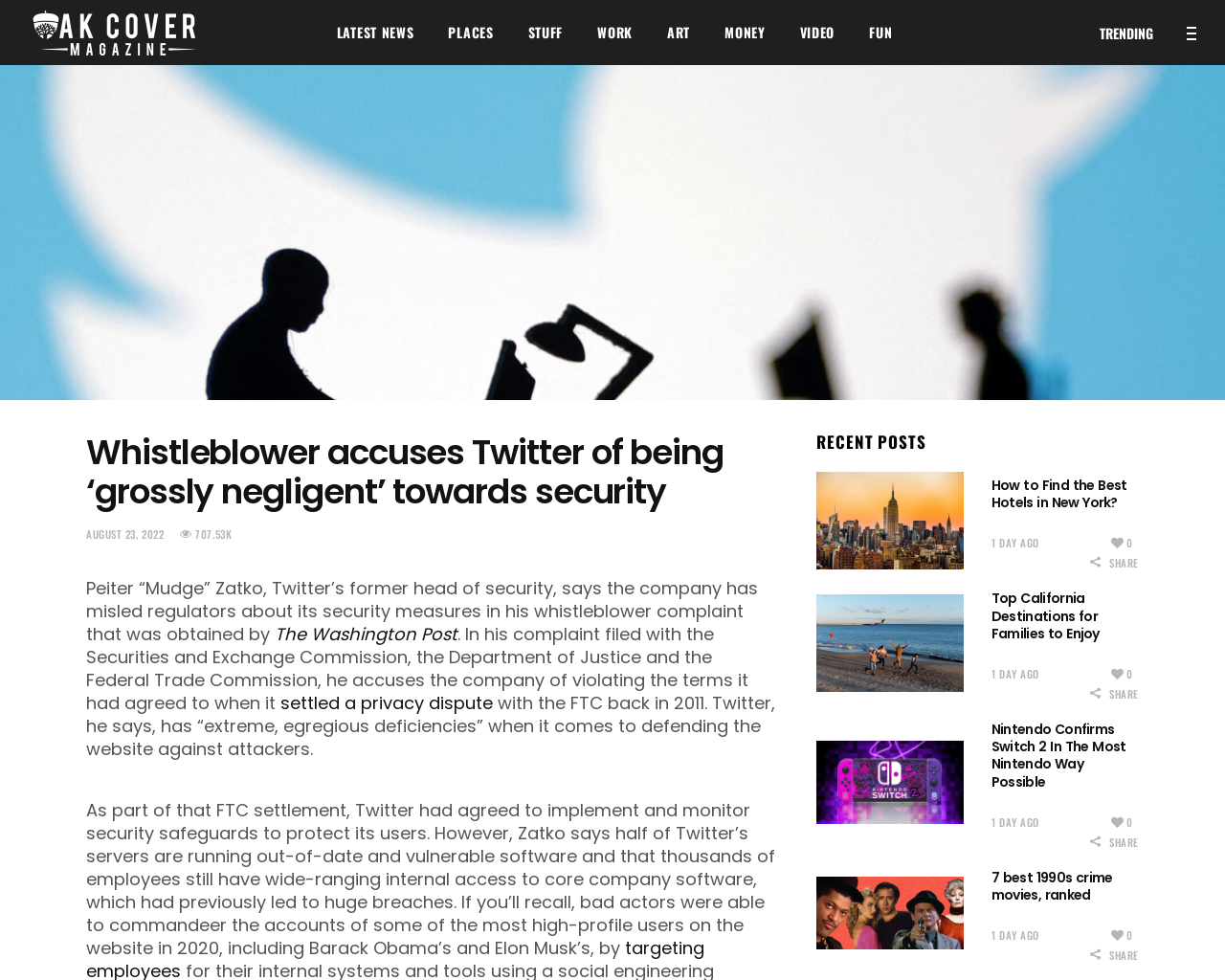Find the bounding box coordinates of the clickable area required to complete the following action: "Share the post about Nintendo Switch 2".

[0.89, 0.849, 0.93, 0.869]